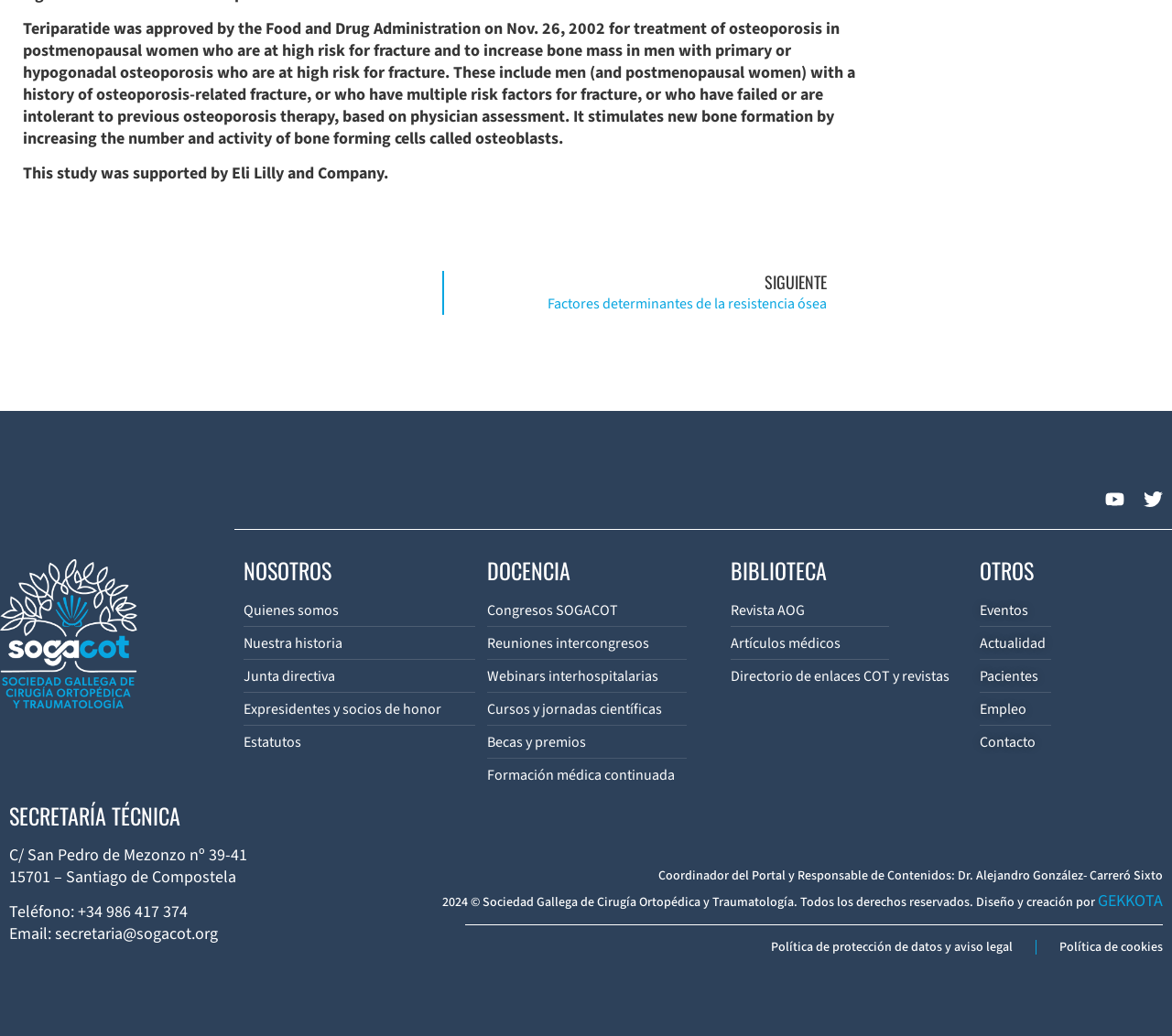How many social media links are available?
Using the image, provide a detailed and thorough answer to the question.

There are two social media links available, namely Youtube and Twitter, which can be found at the bottom right corner of the webpage.